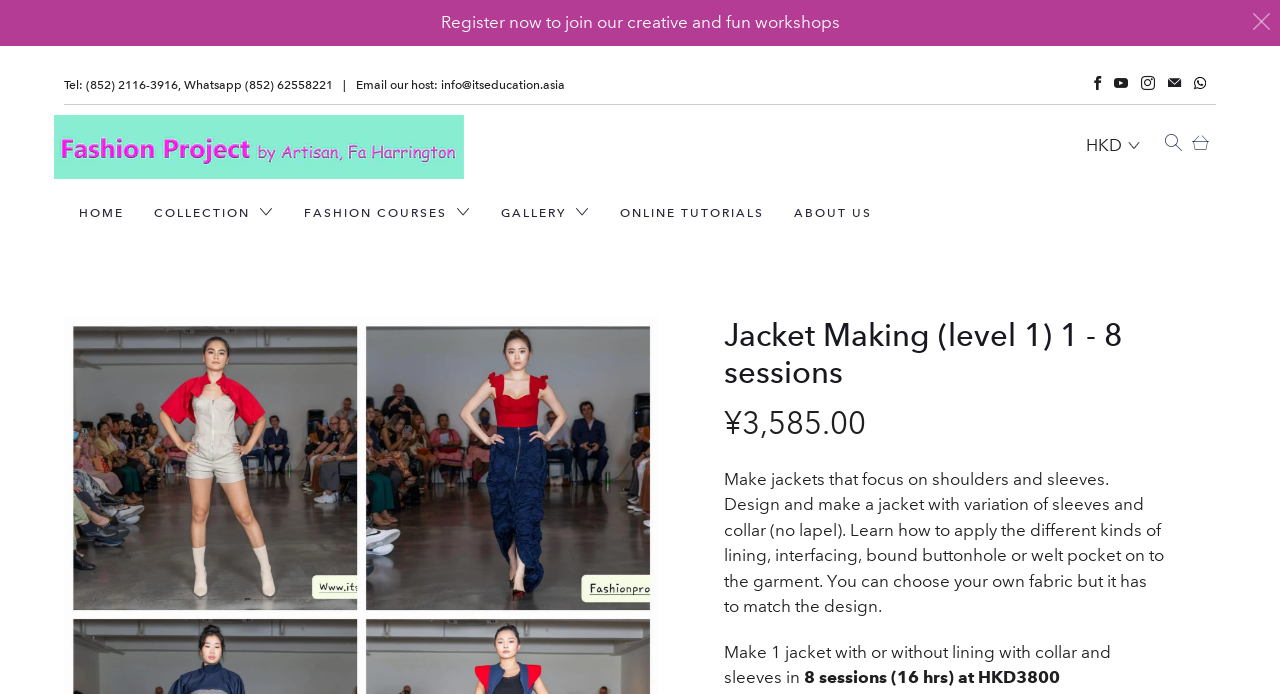Please locate the clickable area by providing the bounding box coordinates to follow this instruction: "Browse GALLERY".

None